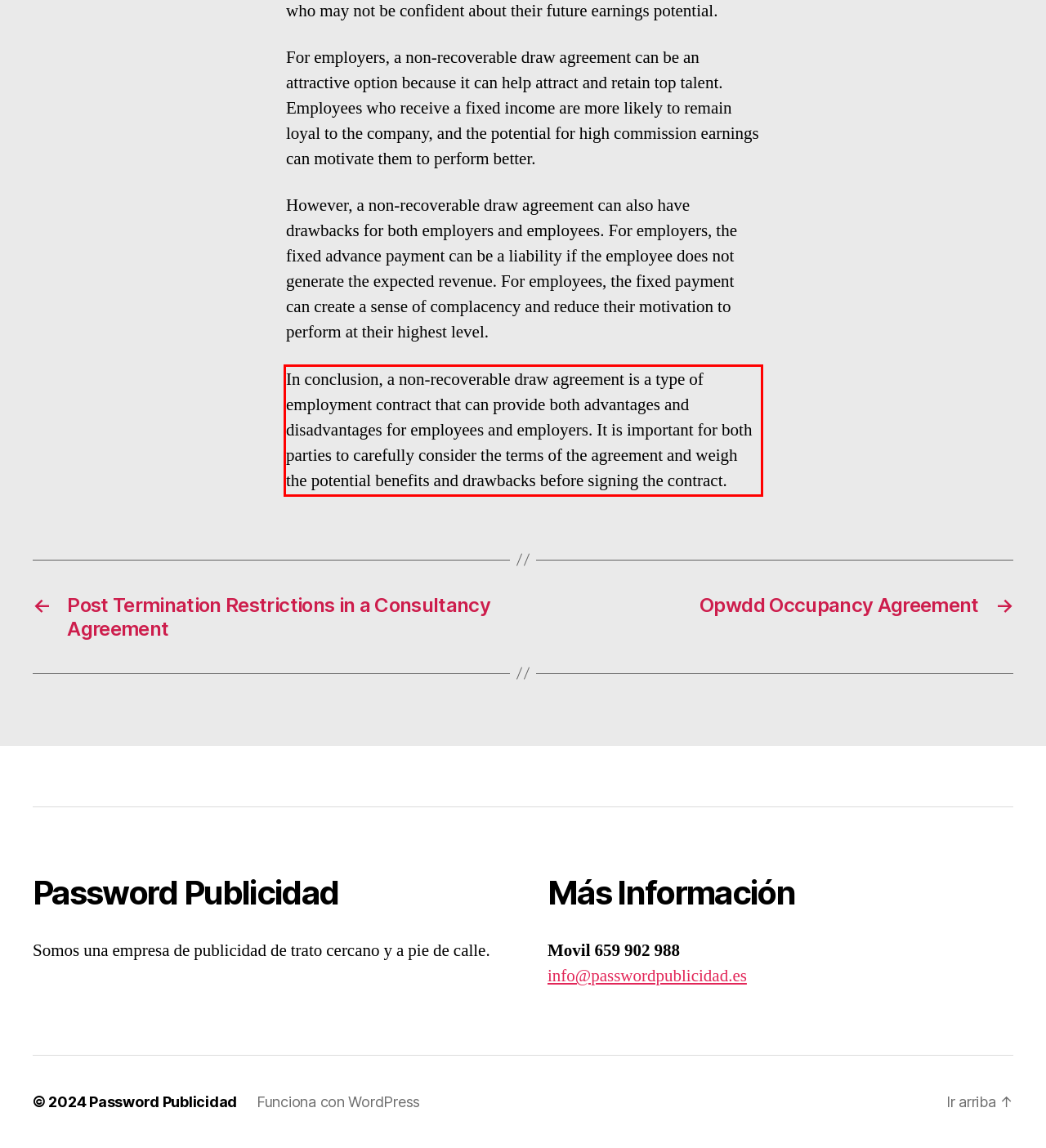Please use OCR to extract the text content from the red bounding box in the provided webpage screenshot.

In conclusion, a non-recoverable draw agreement is a type of employment contract that can provide both advantages and disadvantages for employees and employers. It is important for both parties to carefully consider the terms of the agreement and weigh the potential benefits and drawbacks before signing the contract.